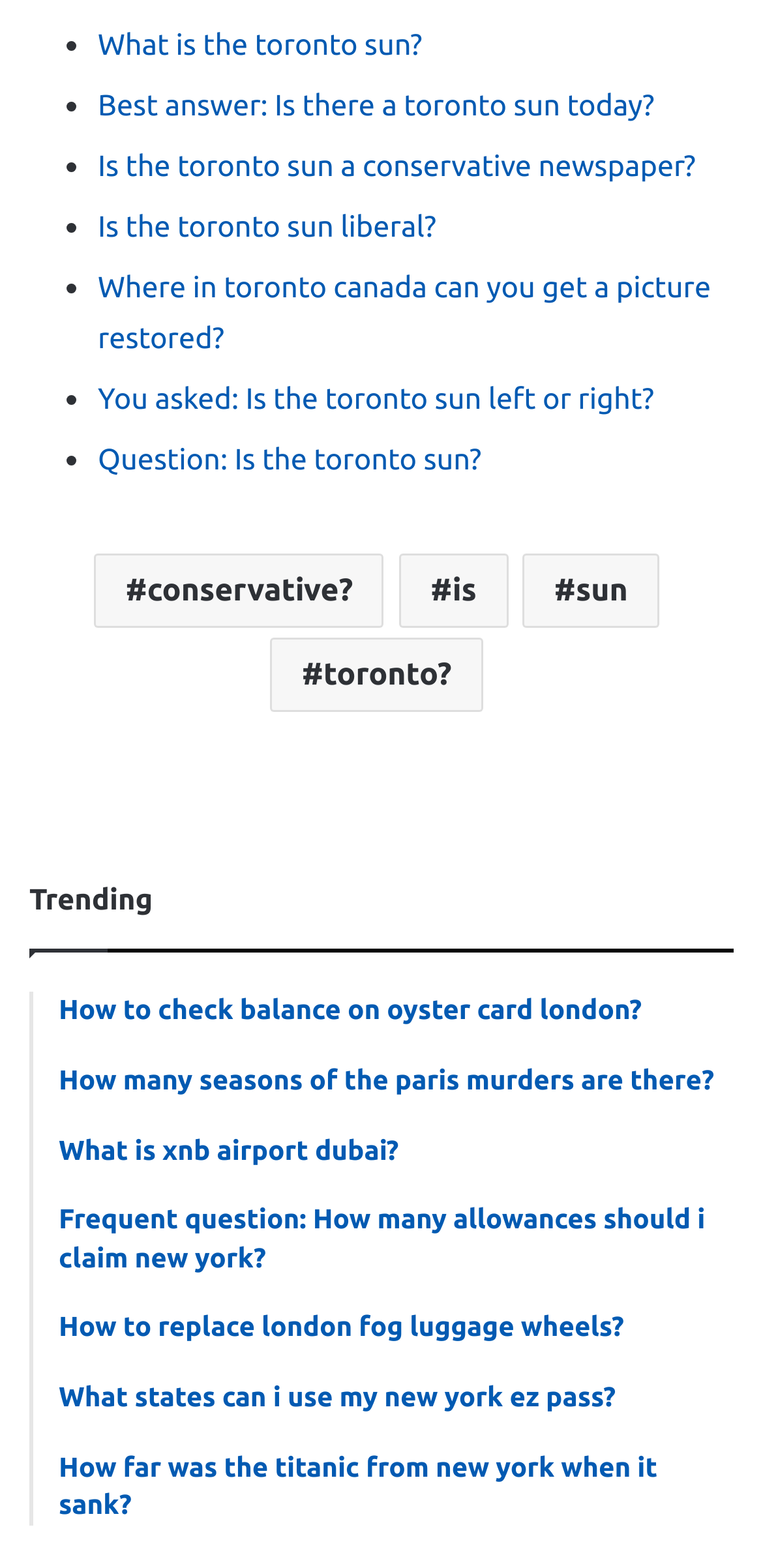Answer the question with a single word or phrase: 
How many links are there about Toronto Sun?

6